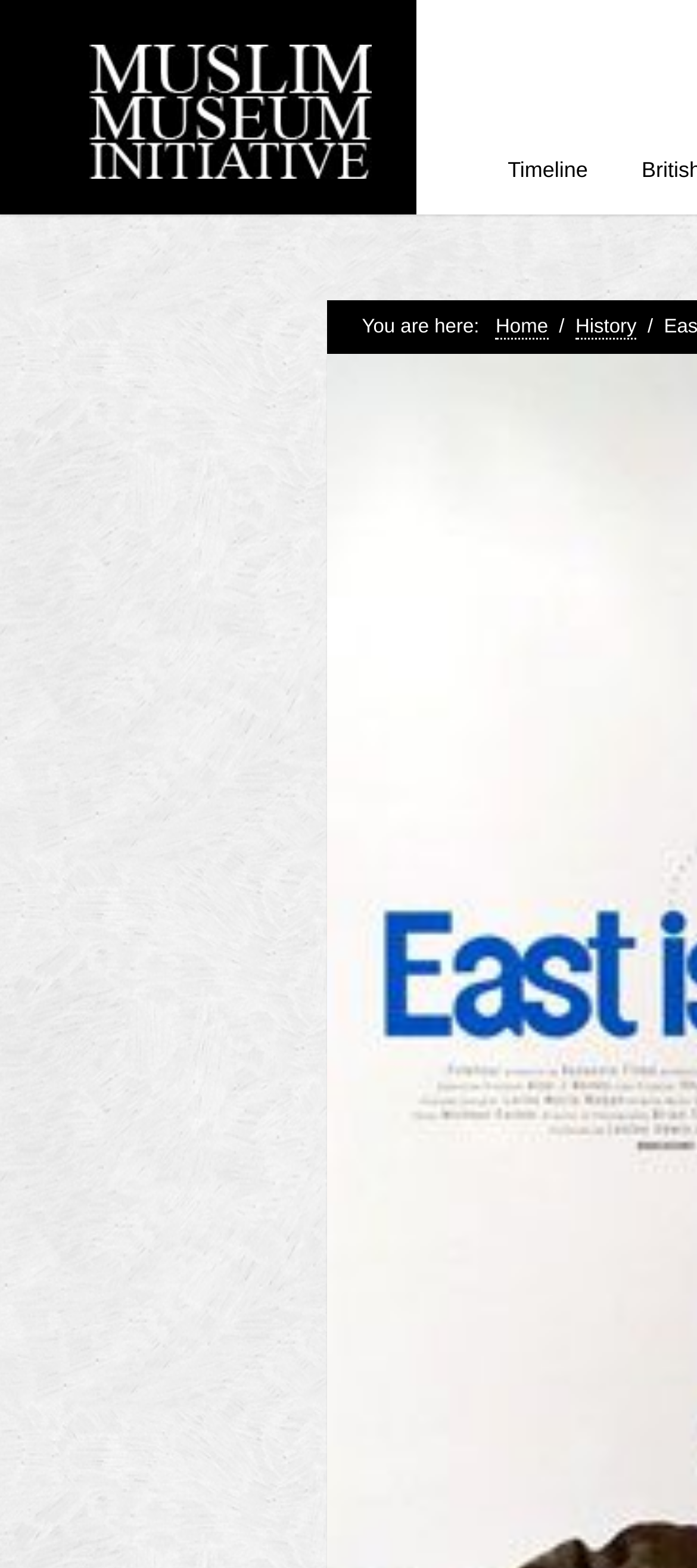Given the description parent_node: Timeline, predict the bounding box coordinates of the UI element. Ensure the coordinates are in the format (top-left x, top-left y, bottom-right x, bottom-right y) and all values are between 0 and 1.

[0.0, 0.0, 0.597, 0.137]